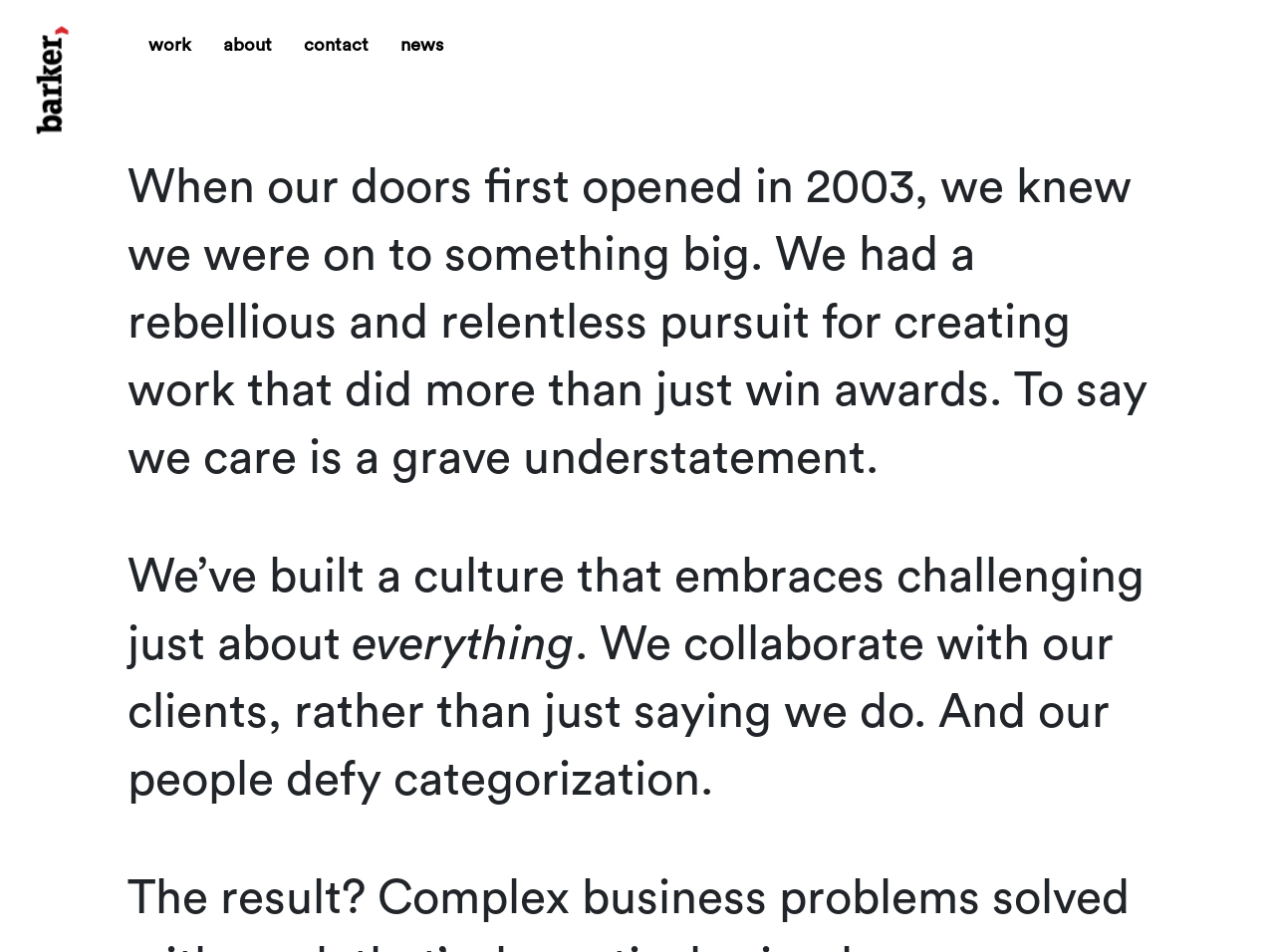What is the first link on the top navigation bar?
Identify the answer in the screenshot and reply with a single word or phrase.

work